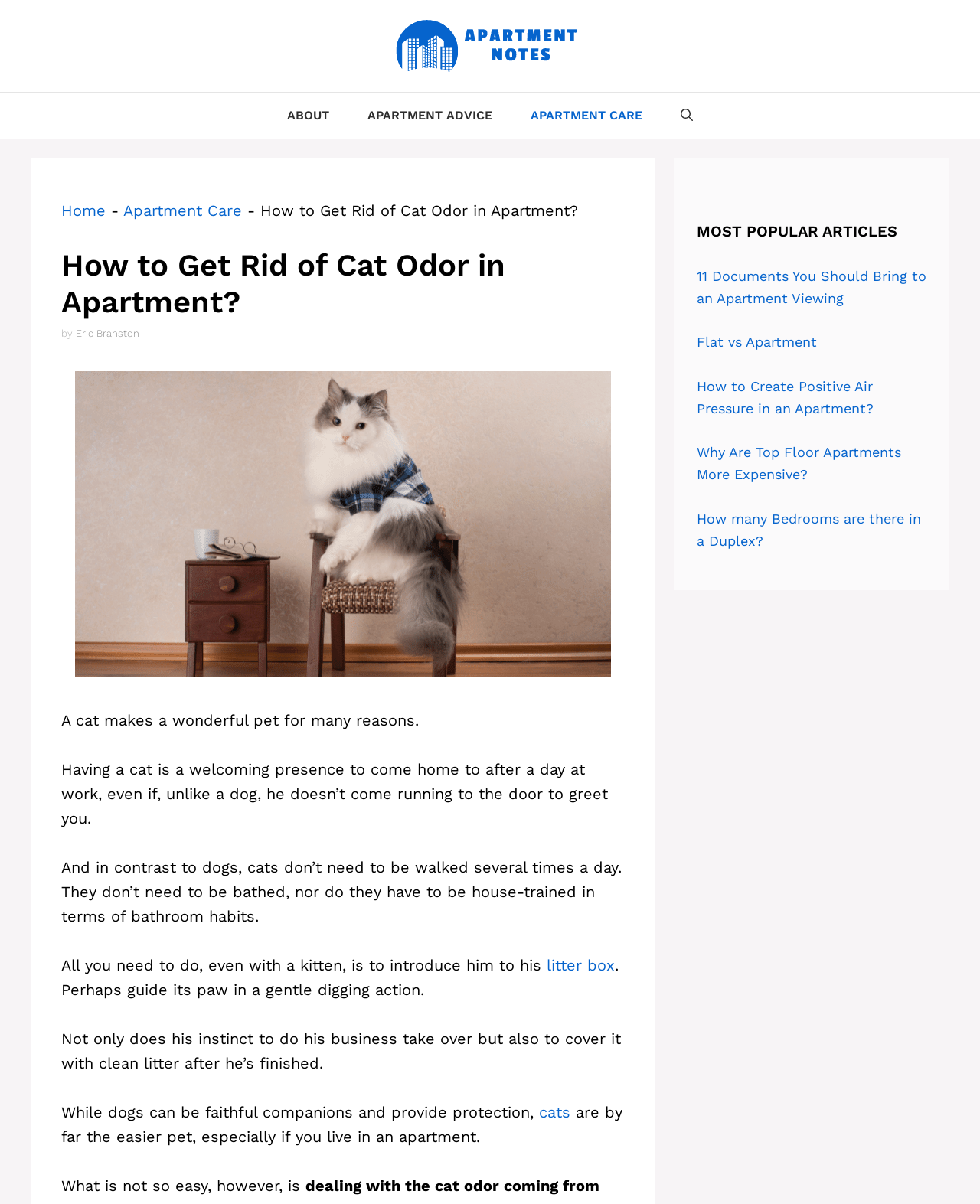Identify the bounding box coordinates for the element that needs to be clicked to fulfill this instruction: "Click on the 'litter box' link". Provide the coordinates in the format of four float numbers between 0 and 1: [left, top, right, bottom].

[0.558, 0.794, 0.627, 0.809]